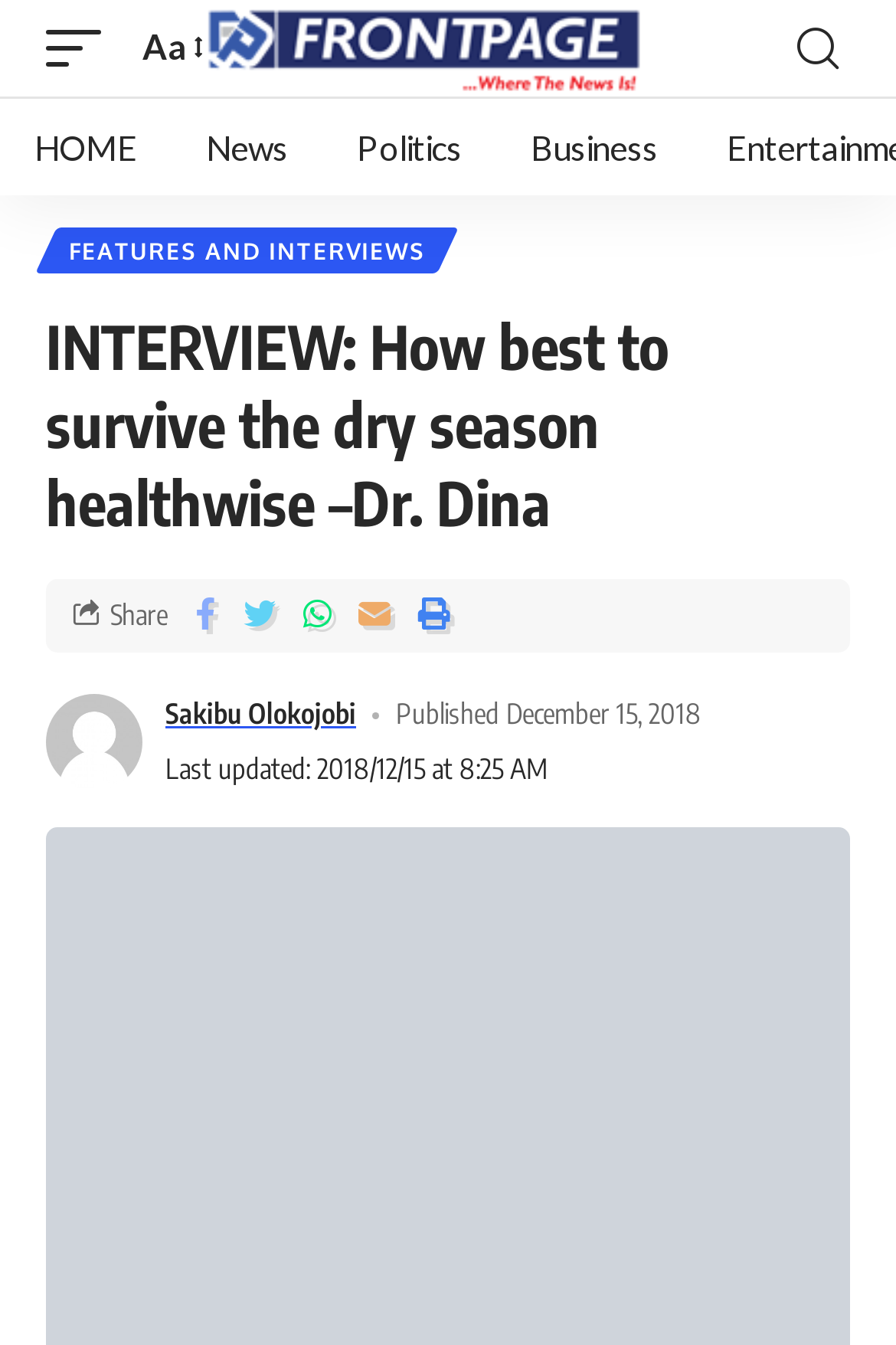Who is the author of the article?
Based on the visual, give a brief answer using one word or a short phrase.

Sakibu Olokojobi